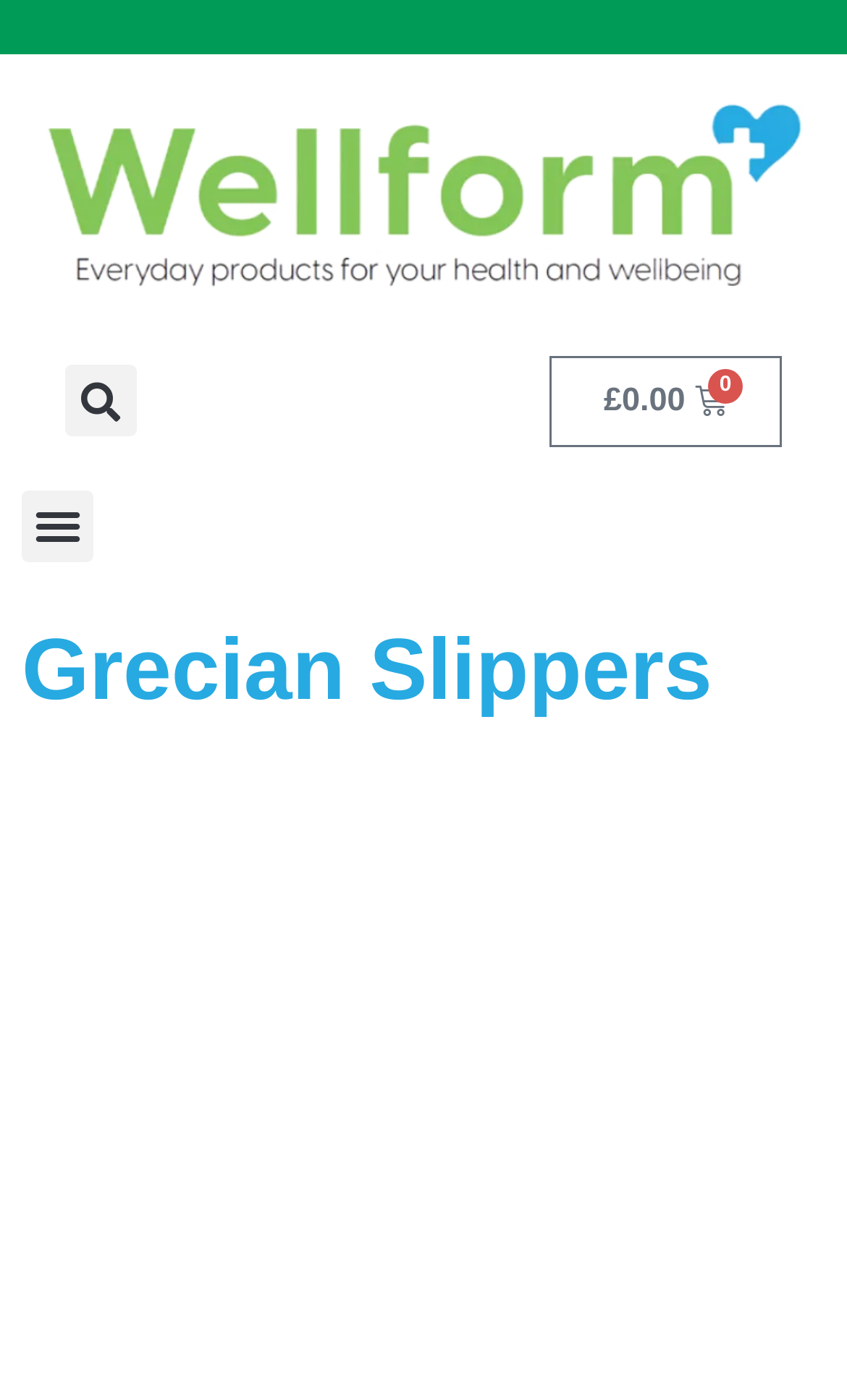How many items are in the cart?
Please provide a single word or phrase as your answer based on the image.

0